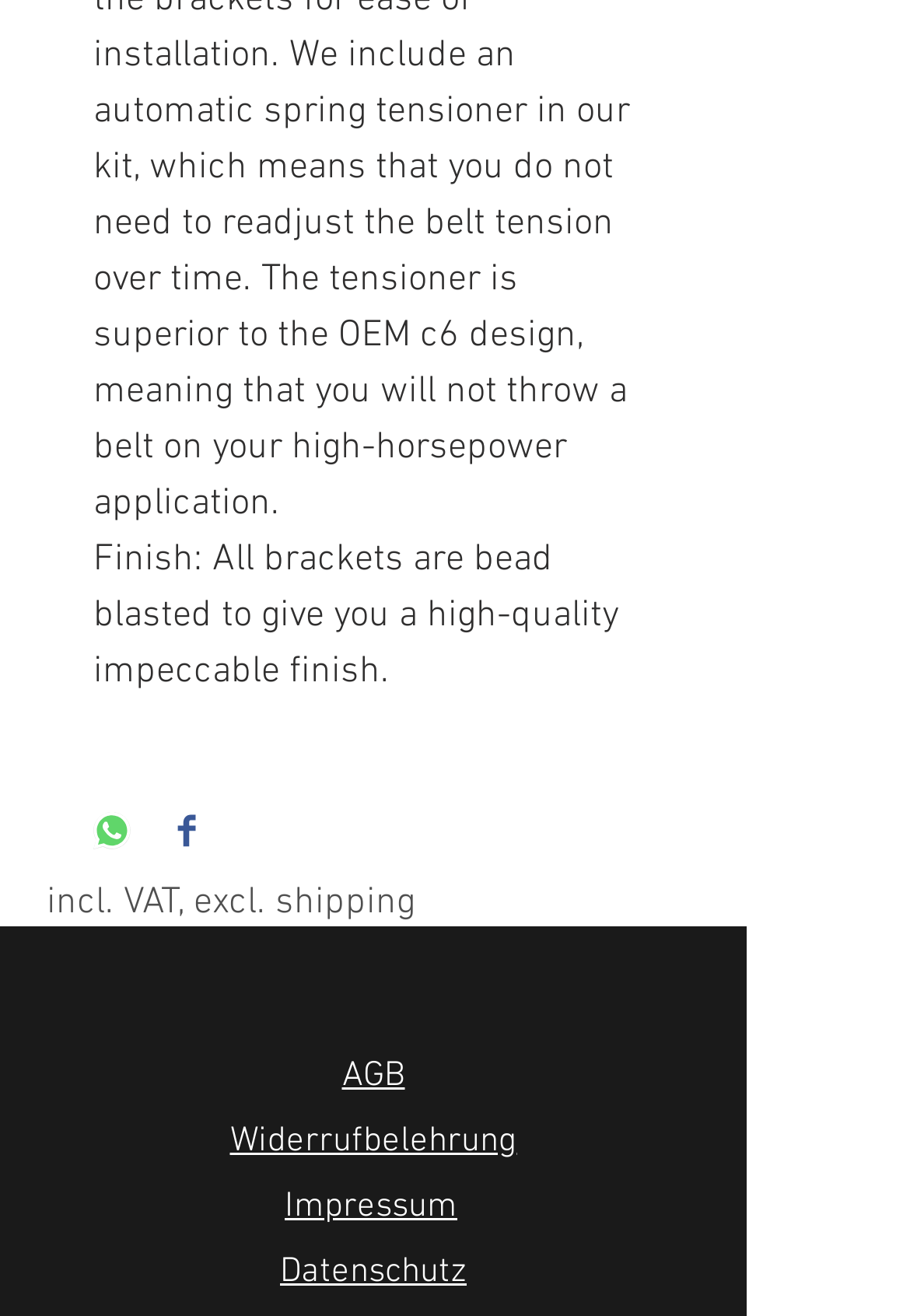What are the available links at the bottom of the page?
Based on the visual, give a brief answer using one word or a short phrase.

4